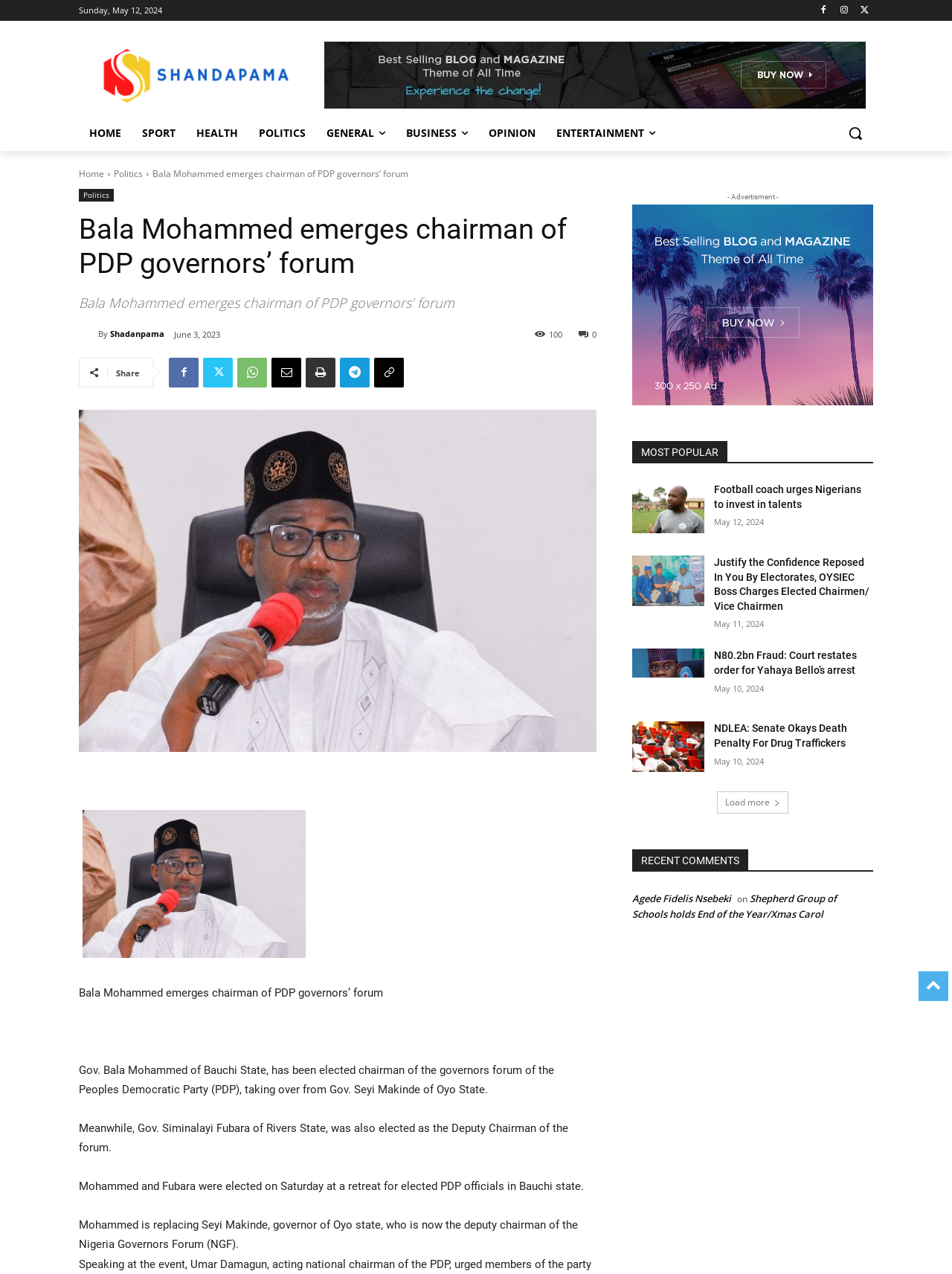Provide the bounding box coordinates, formatted as (top-left x, top-left y, bottom-right x, bottom-right y), with all values being floating point numbers between 0 and 1. Identify the bounding box of the UI element that matches the description: Copy URL

[0.393, 0.281, 0.424, 0.304]